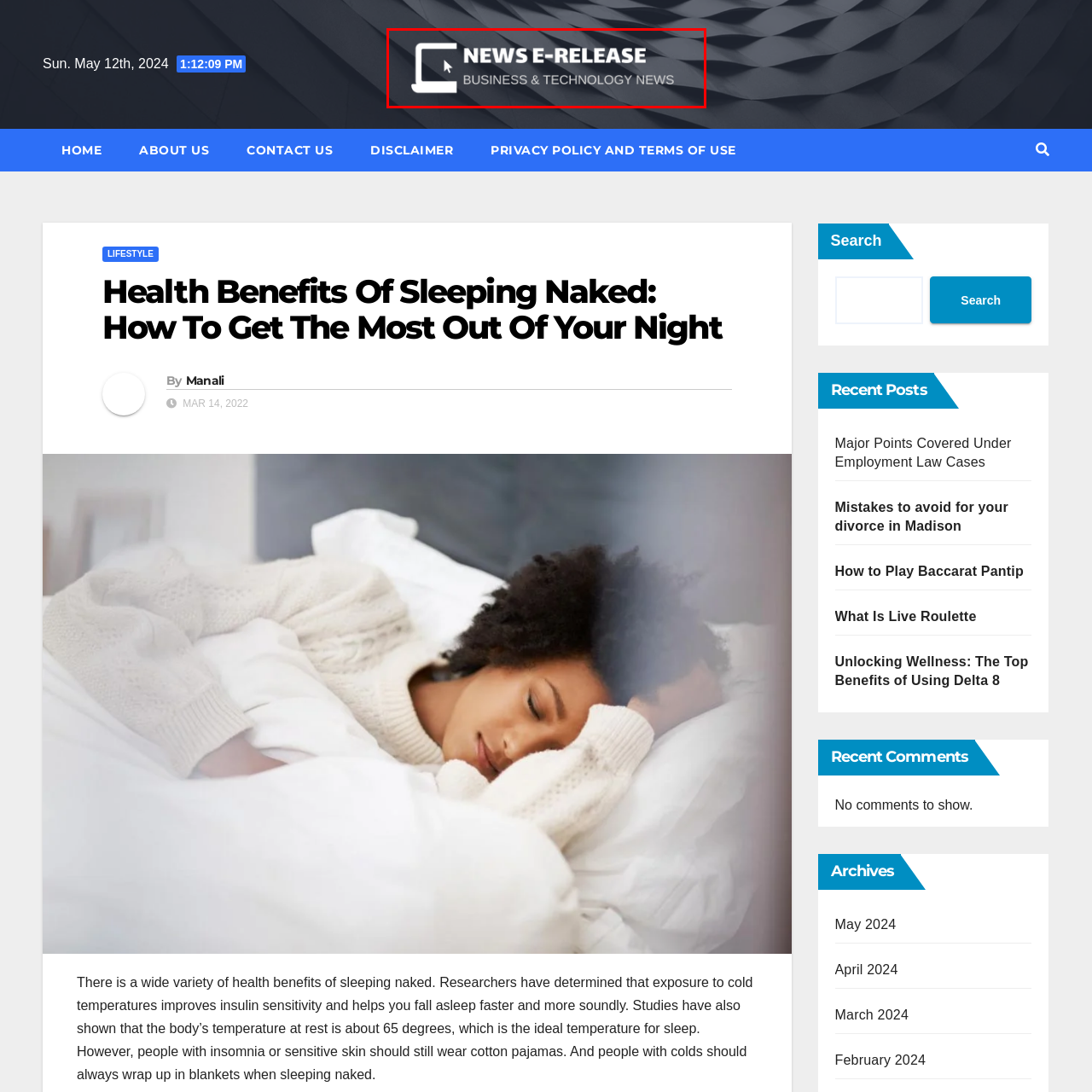Thoroughly describe the scene captured inside the red-bordered image.

The image features a sleek and modern logo for "News E-Release," prominently showcasing the text in bold, upper-case letters. The design emphasizes the focus on delivering updates and insights related to business and technology. To the left, an illustrative icon of a laptop signifies digital media, with an arrow cursor pointing towards the screen, suggesting interactivity. The clean typography and harmonious color scheme reflect a contemporary style, making it appealing for an audience interested in the latest news developments in these fields. This logo serves as a visual anchor for the website, representing its commitment to providing timely and relevant information.